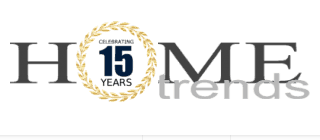Answer in one word or a short phrase: 
What is encircling the text '15 YEARS'?

Laurel wreath